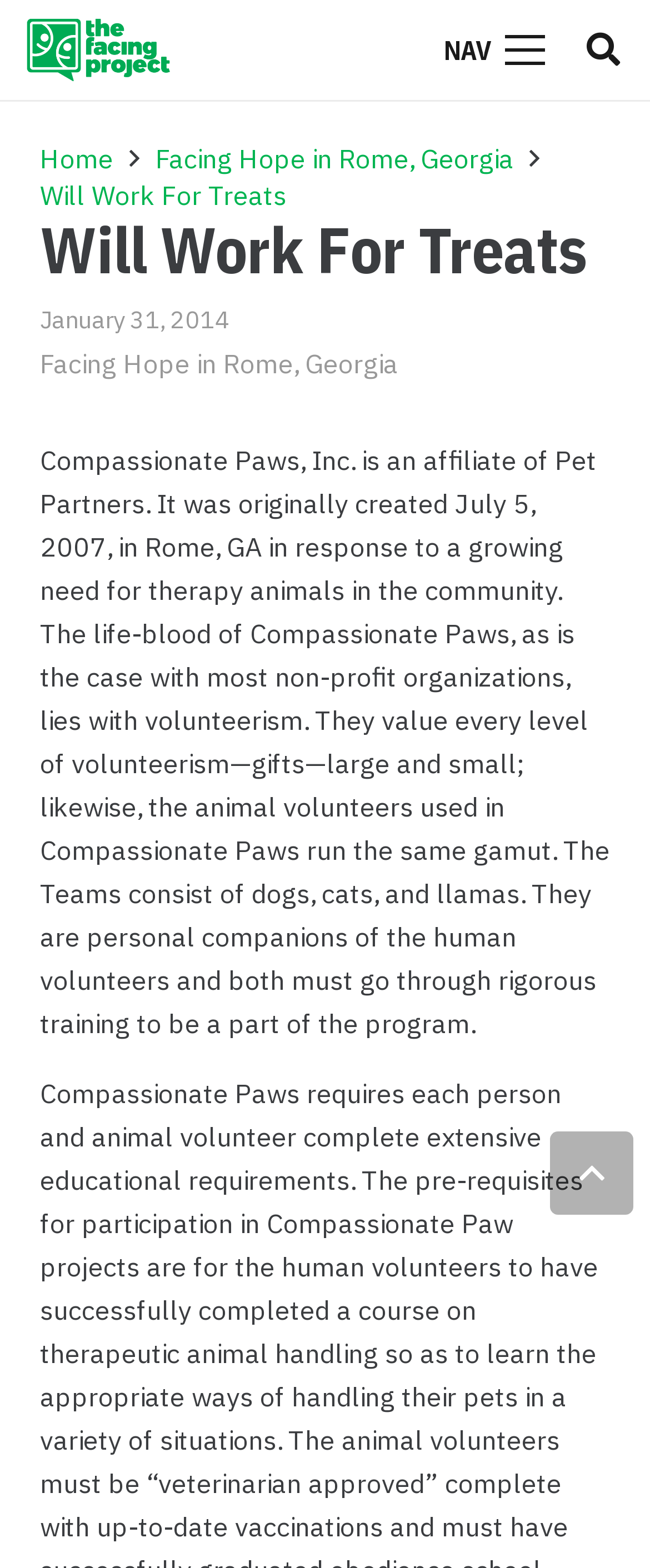Please find the bounding box coordinates in the format (top-left x, top-left y, bottom-right x, bottom-right y) for the given element description. Ensure the coordinates are floating point numbers between 0 and 1. Description: Purchasing from a Kiosk

None